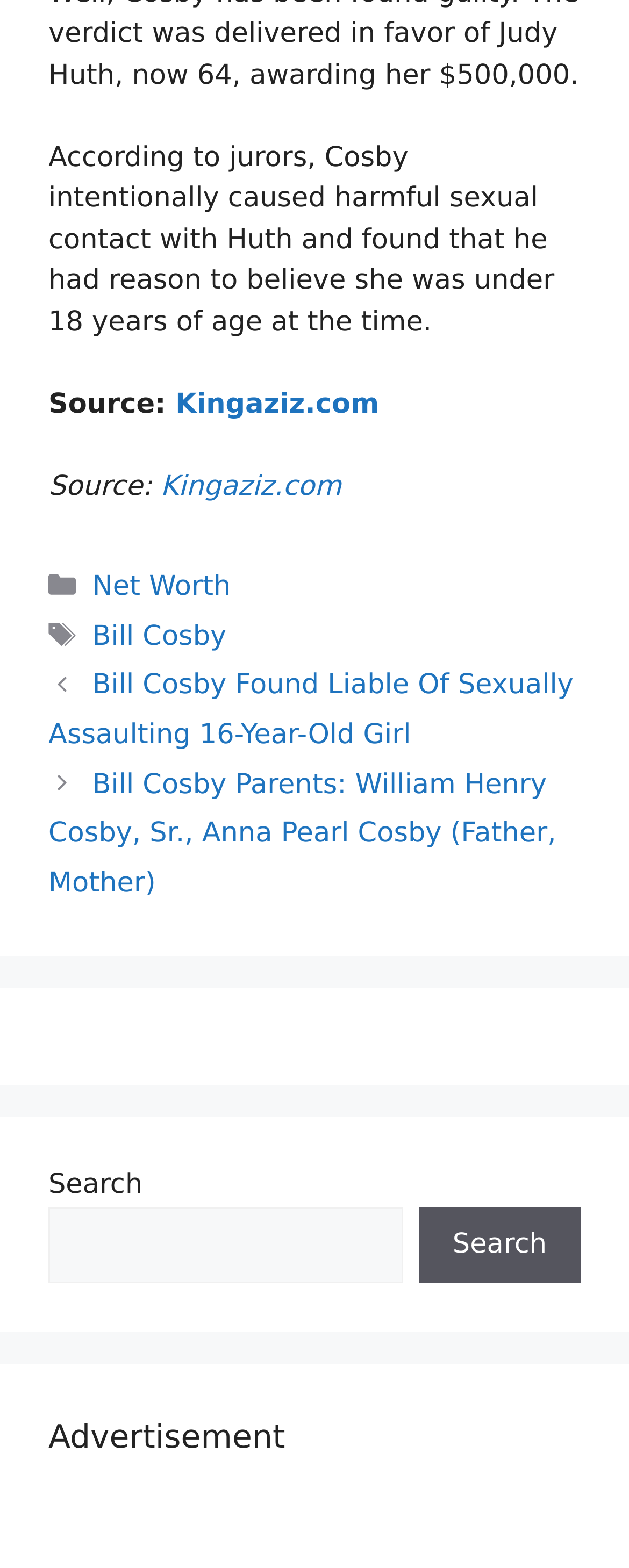Locate the bounding box coordinates of the clickable part needed for the task: "Visit Kingaziz.com".

[0.279, 0.248, 0.603, 0.268]